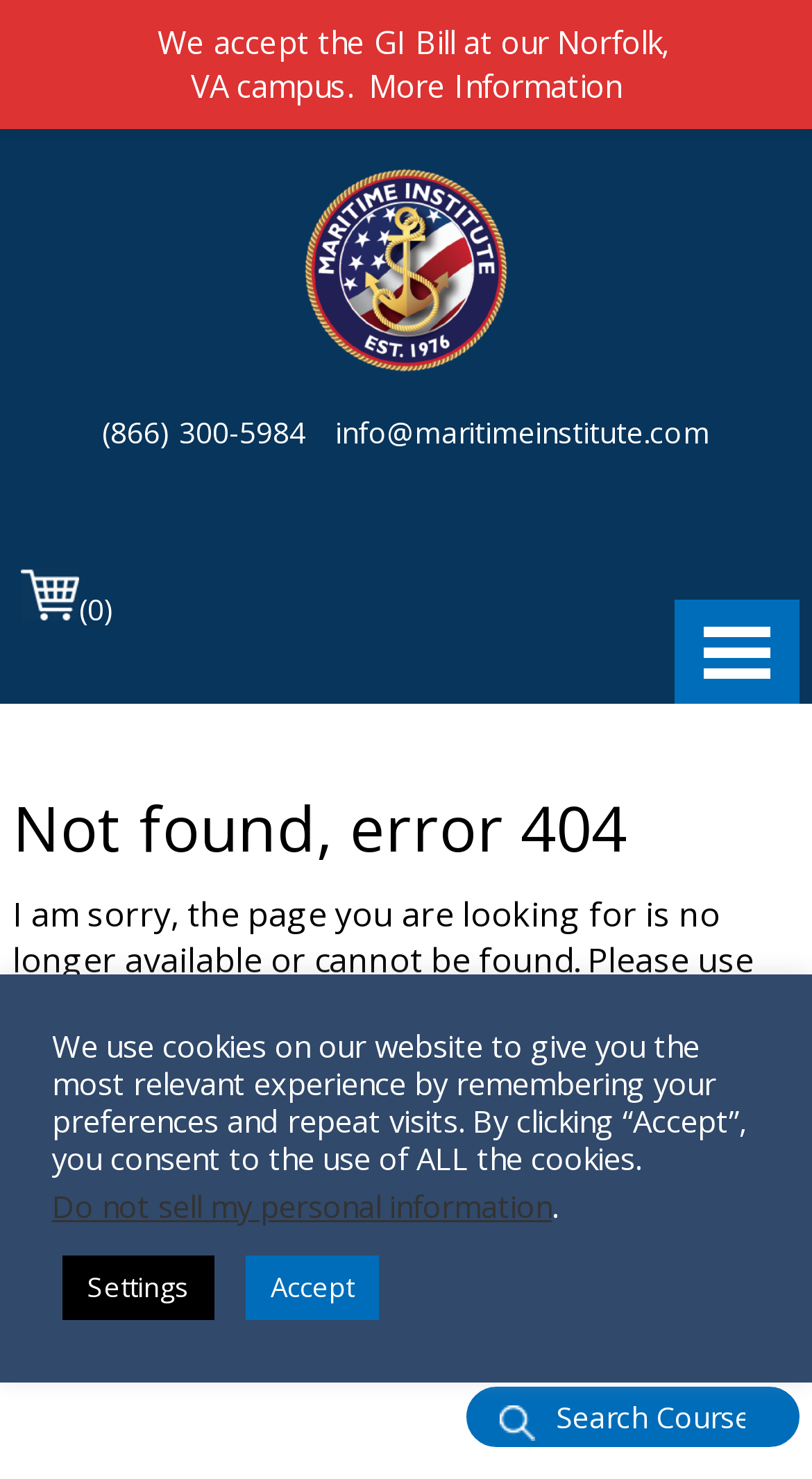Determine the bounding box coordinates for the UI element with the following description: "Accept". The coordinates should be four float numbers between 0 and 1, represented as [left, top, right, bottom].

[0.303, 0.849, 0.467, 0.893]